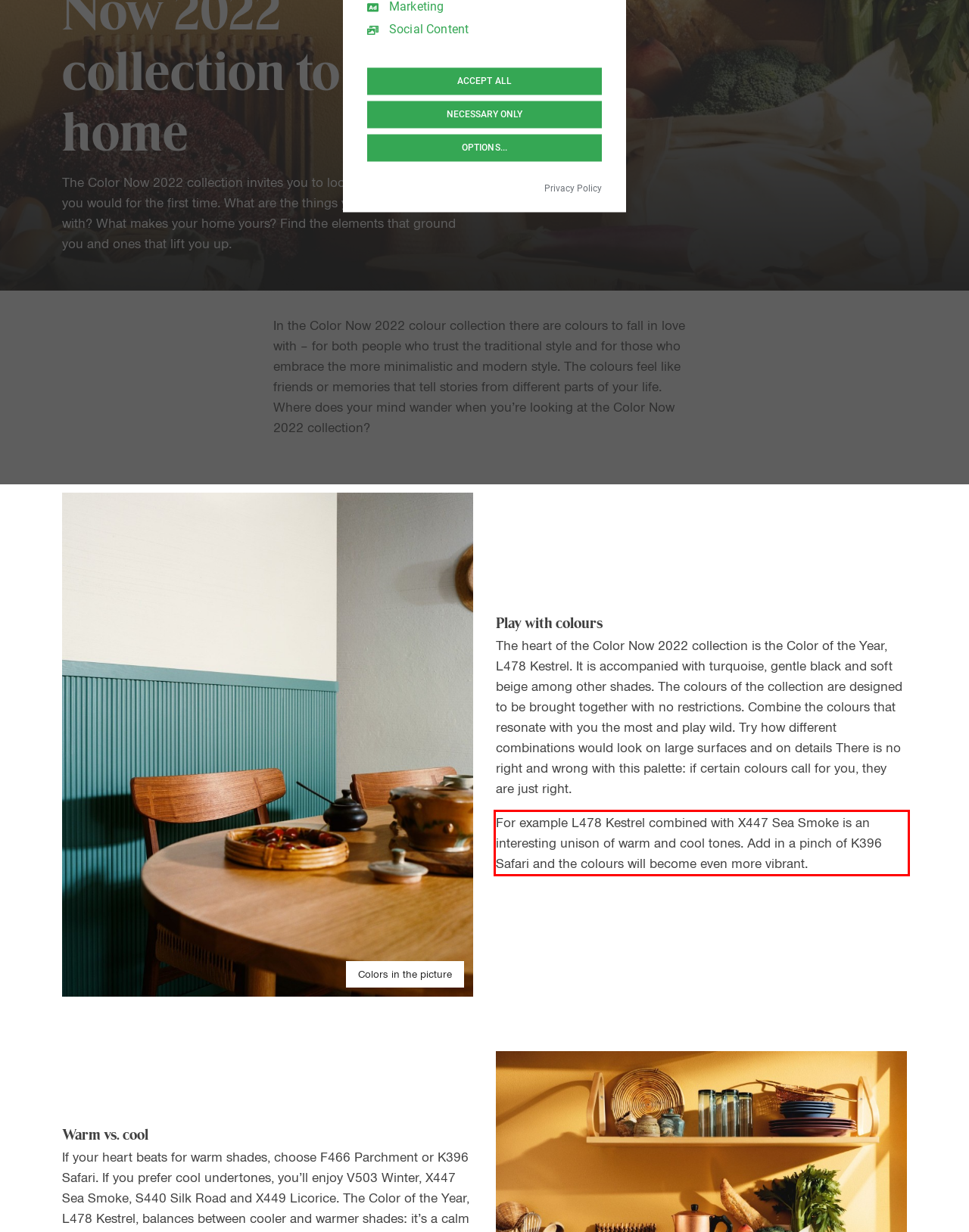Please use OCR to extract the text content from the red bounding box in the provided webpage screenshot.

For example L478 Kestrel combined with X447 Sea Smoke is an interesting unison of warm and cool tones. Add in a pinch of K396 Safari and the colours will become even more vibrant.